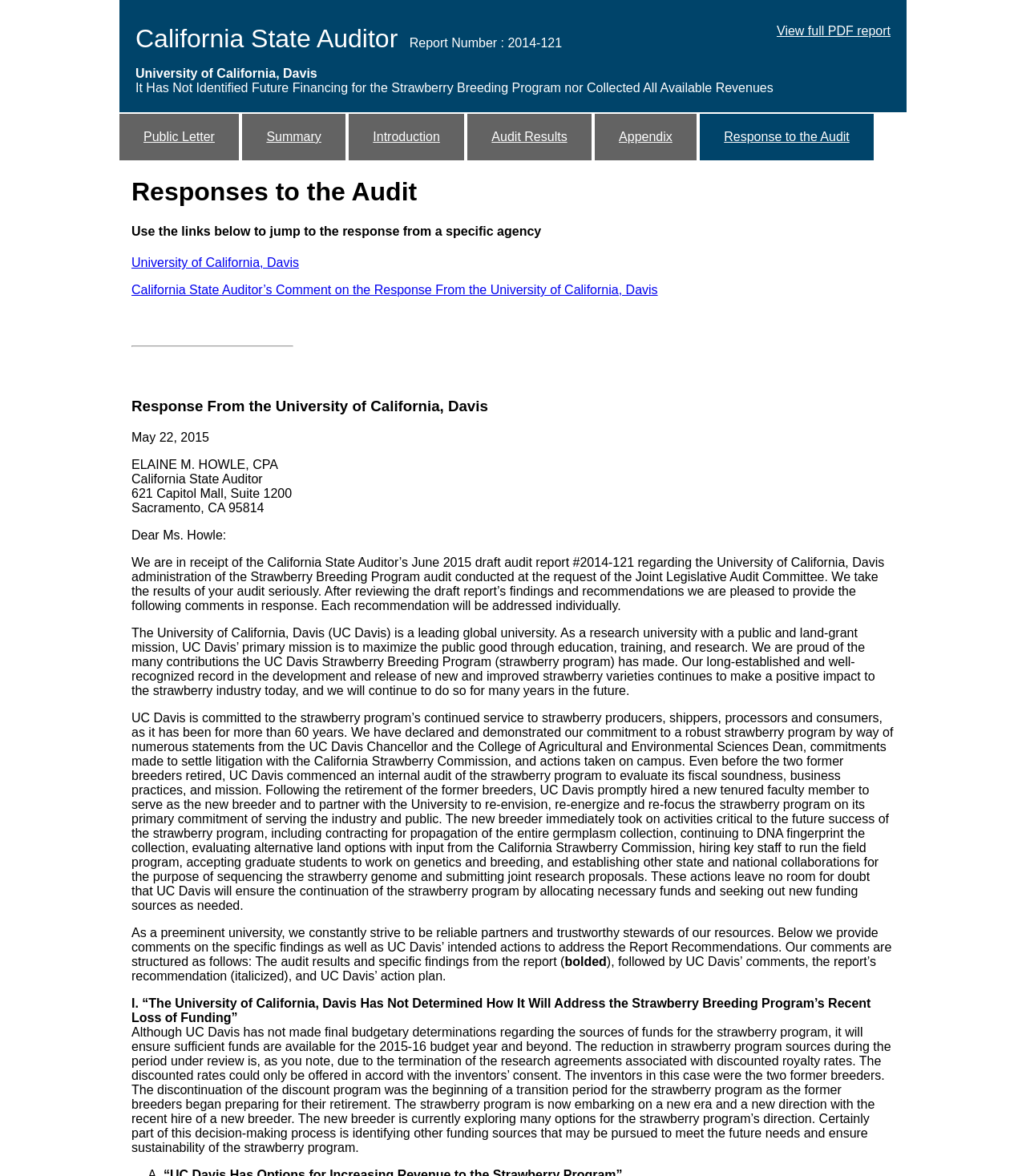Bounding box coordinates must be specified in the format (top-left x, top-left y, bottom-right x, bottom-right y). All values should be floating point numbers between 0 and 1. What are the bounding box coordinates of the UI element described as: Audit Results

[0.456, 0.097, 0.576, 0.136]